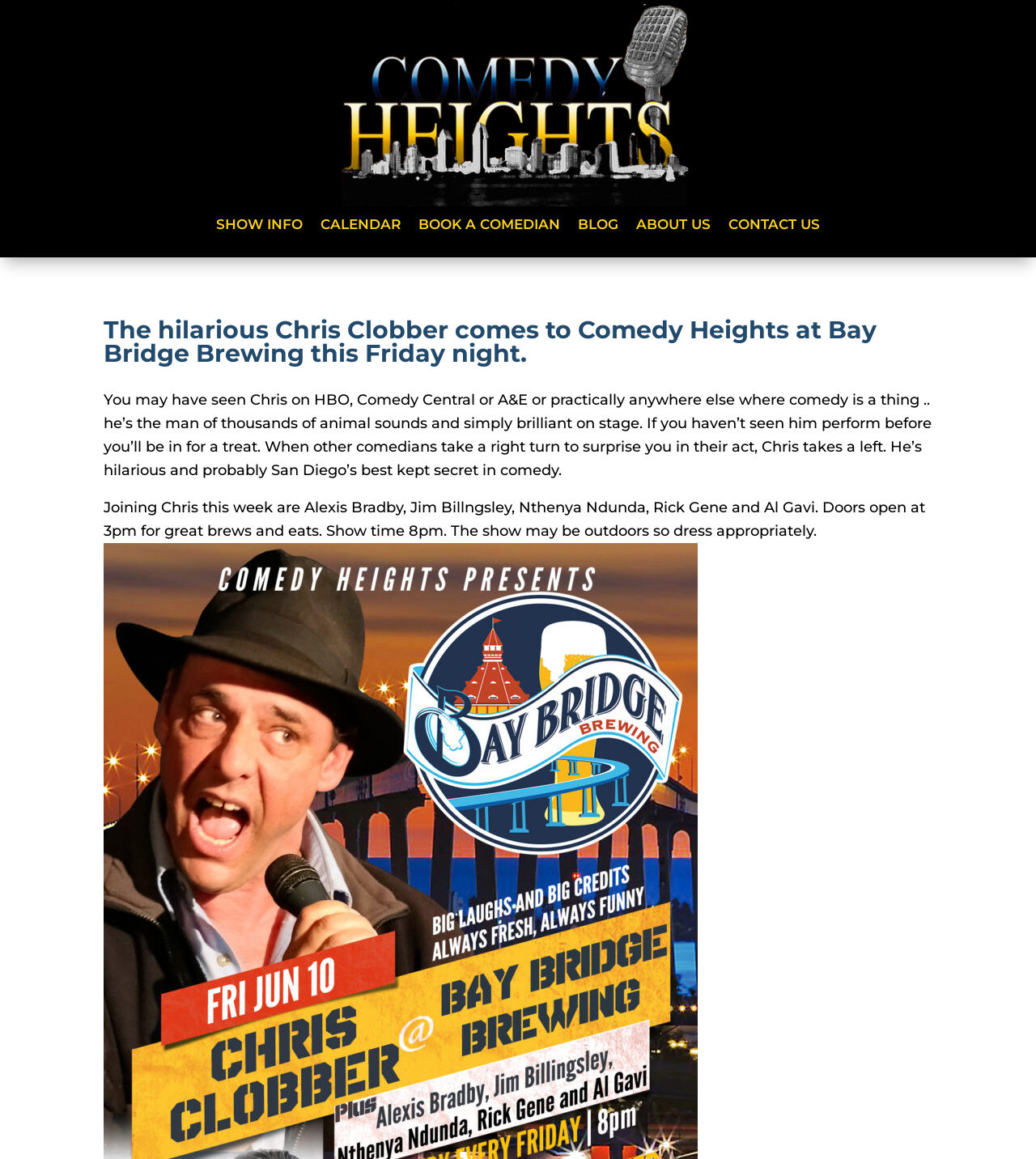How many comedians are joining Chris this week?
Give a thorough and detailed response to the question.

From the StaticText element with the text 'Joining Chris this week are Alexis Bradby, Jim Billngsley, Nthenya Ndunda, Rick Gene and Al Gavi.', we can count the number of comedians joining Chris this week, which is 5.